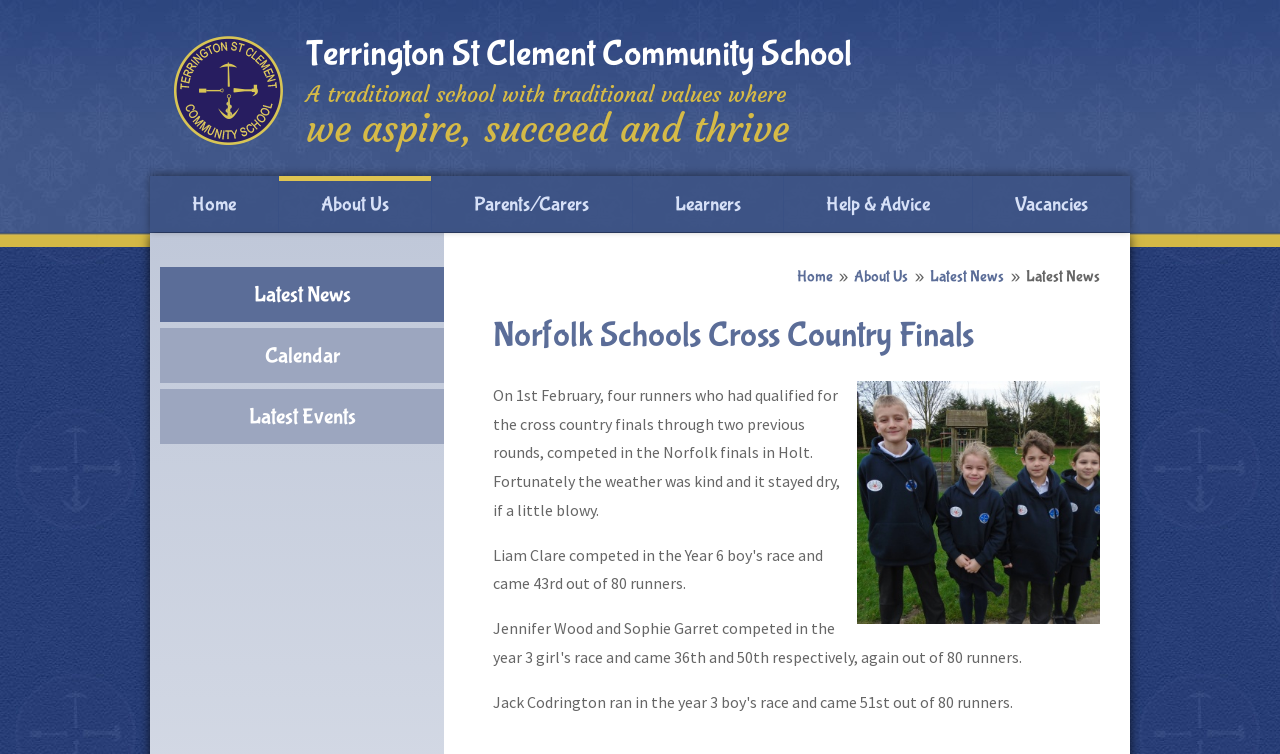Create an in-depth description of the webpage, covering main sections.

The webpage is about Terrington St Clement Community School, specifically highlighting the Norfolk Schools Cross Country Finals. At the top left, there is a "Skip to content" link. Next to it, on the top left, is the school's logo, an image with the school's name. 

Below the logo, there are three headings that introduce the school, stating that it is a traditional school with traditional values where students aspire, succeed, and thrive. 

On the top right, there is a navigation menu with six links: "Home", "About Us", "Parents/Carers", "Learners", "Help & Advice", and "Vacancies". 

Below the navigation menu, there is a secondary navigation menu with five links: "Home", "About Us", "Latest News", and two more "Latest News" links. 

The main content of the webpage is about the Norfolk Schools Cross Country Finals, with a heading that states the event's name. Below the heading, there is a paragraph of text that describes the event, mentioning the date, location, and weather conditions. 

On the left side, there are three links: "Latest News", "Calendar", and "Latest Events".